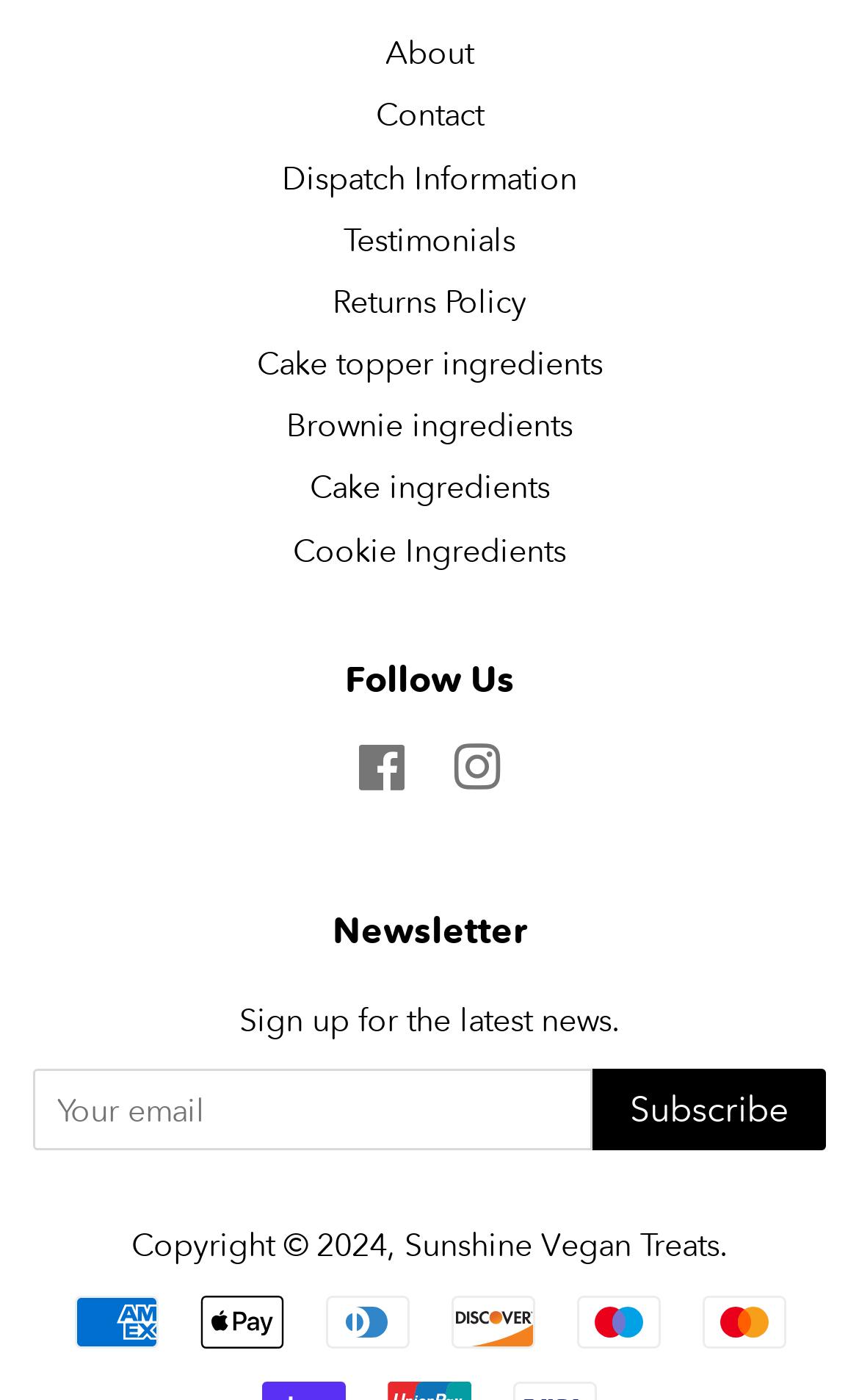What is the company name?
Please provide a comprehensive answer to the question based on the webpage screenshot.

The company name can be found at the bottom of the webpage, in the copyright section, where it says 'Copyright © 2024, Sunshine Vegan Treats'.